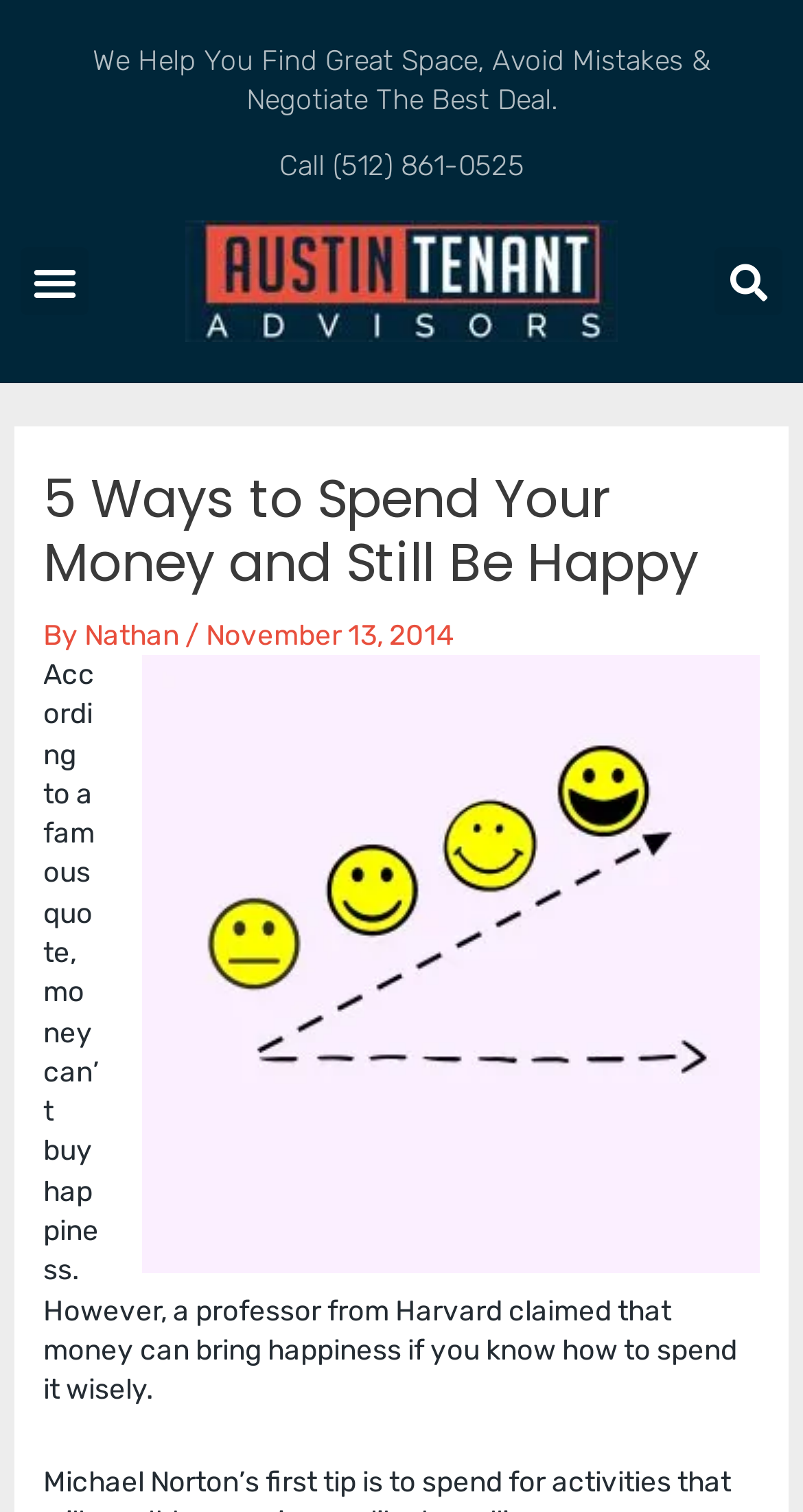What is the phone number to call?
Please answer the question as detailed as possible based on the image.

I found the phone number by looking at the link element with the text 'Call (512) 861-0525' which is located at the top of the webpage.